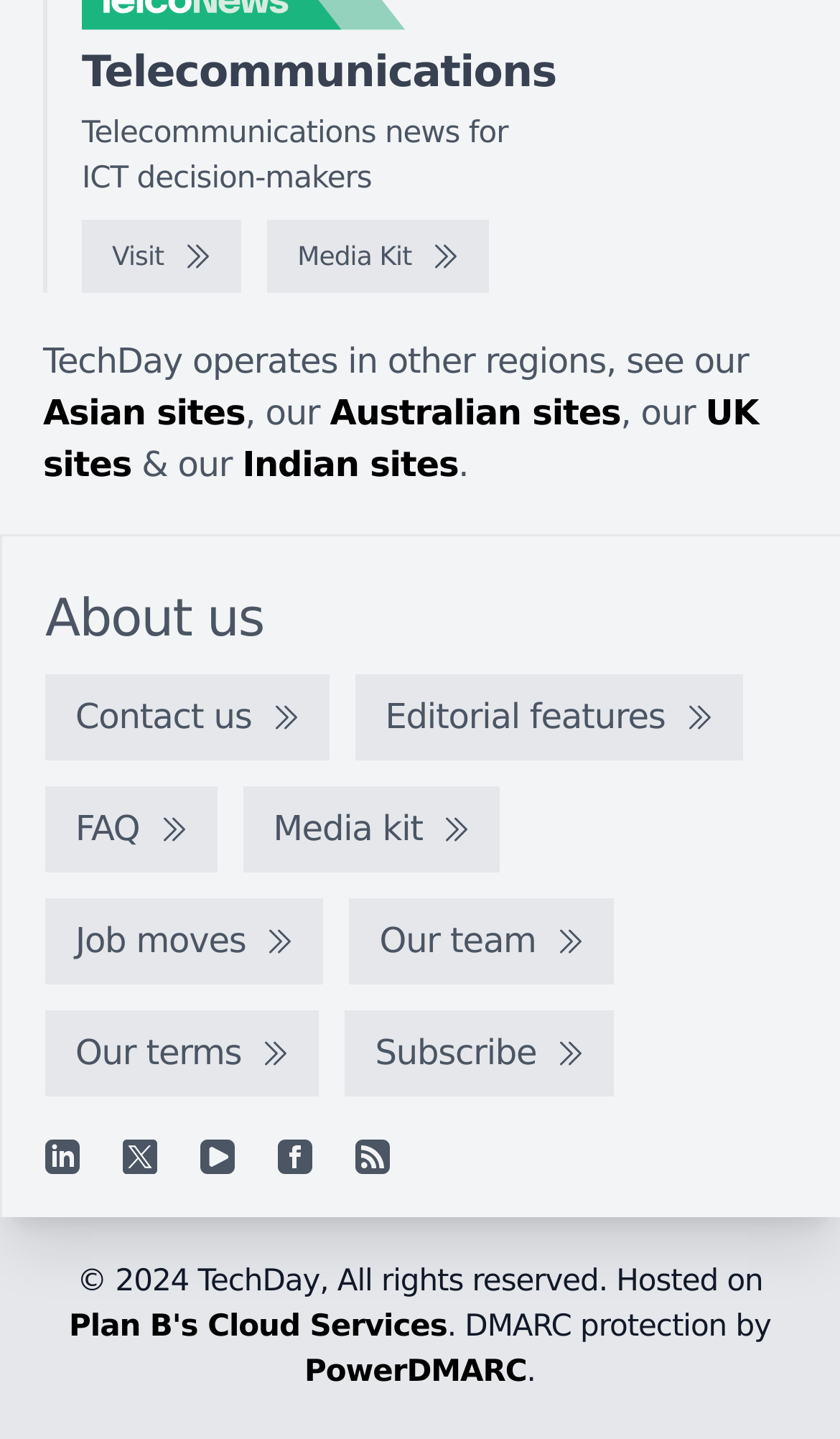Please provide the bounding box coordinates for the element that needs to be clicked to perform the following instruction: "Contact us". The coordinates should be given as four float numbers between 0 and 1, i.e., [left, top, right, bottom].

[0.054, 0.469, 0.392, 0.529]